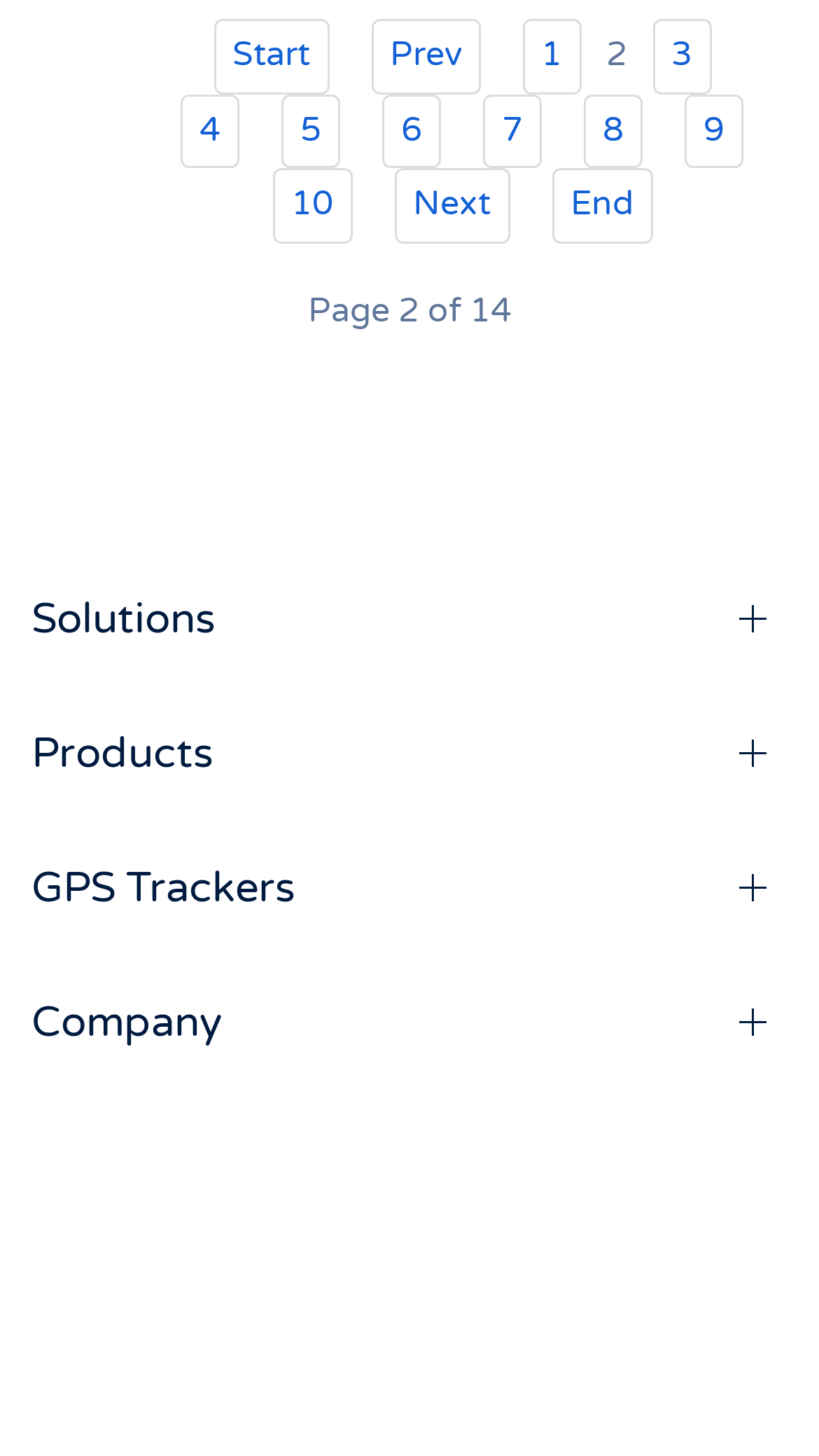Using the provided description 10, find the bounding box coordinates for the UI element. Provide the coordinates in (top-left x, top-left y, bottom-right x, bottom-right y) format, ensuring all values are between 0 and 1.

[0.332, 0.116, 0.429, 0.167]